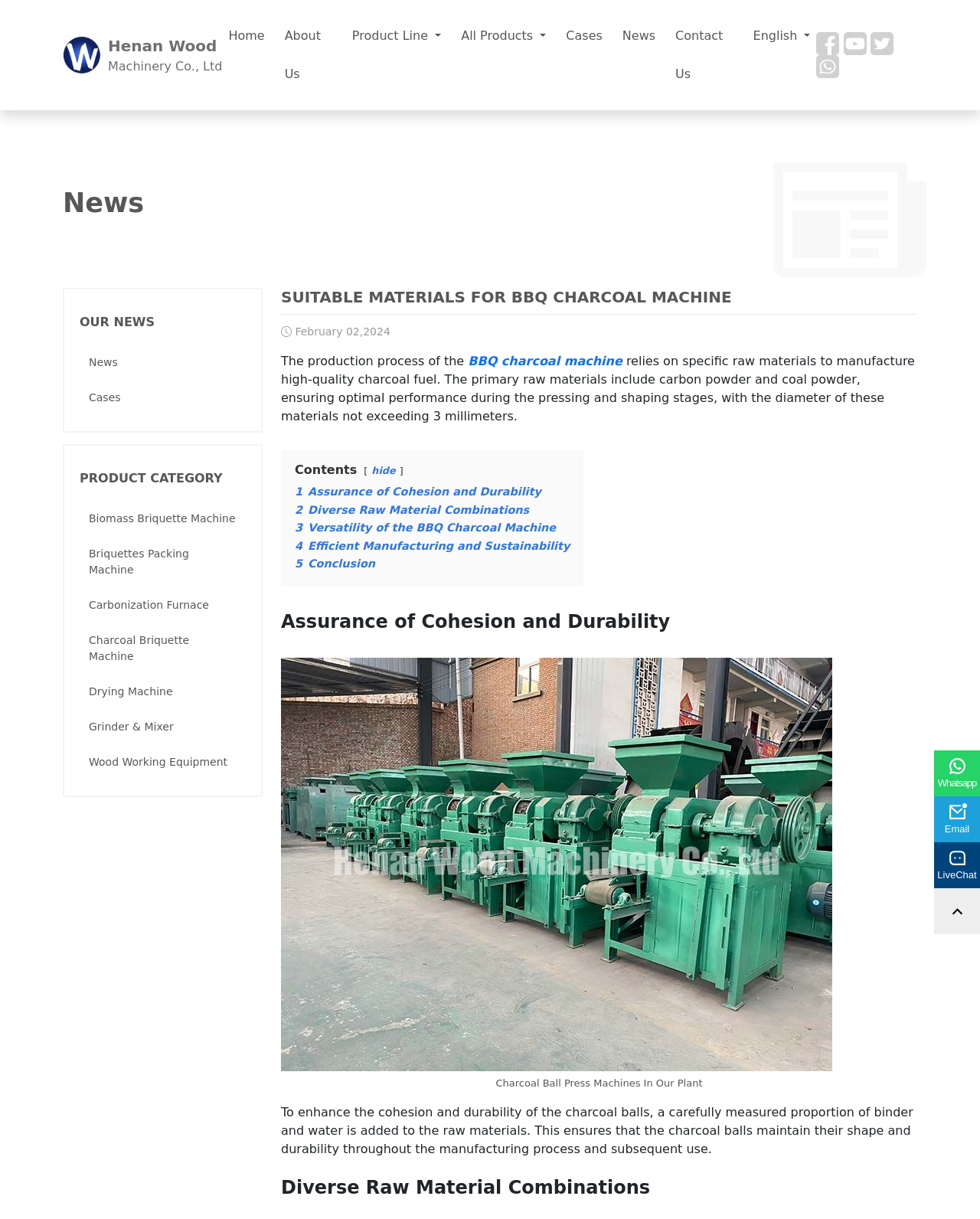Please study the image and answer the question comprehensively:
How many product categories are listed?

The product categories are listed under the 'PRODUCT CATEGORY' heading. By counting the links under this heading, we can see that there are 13 product categories listed, including Biomass Briquette Machine, Briquettes Packing Machine, and so on.